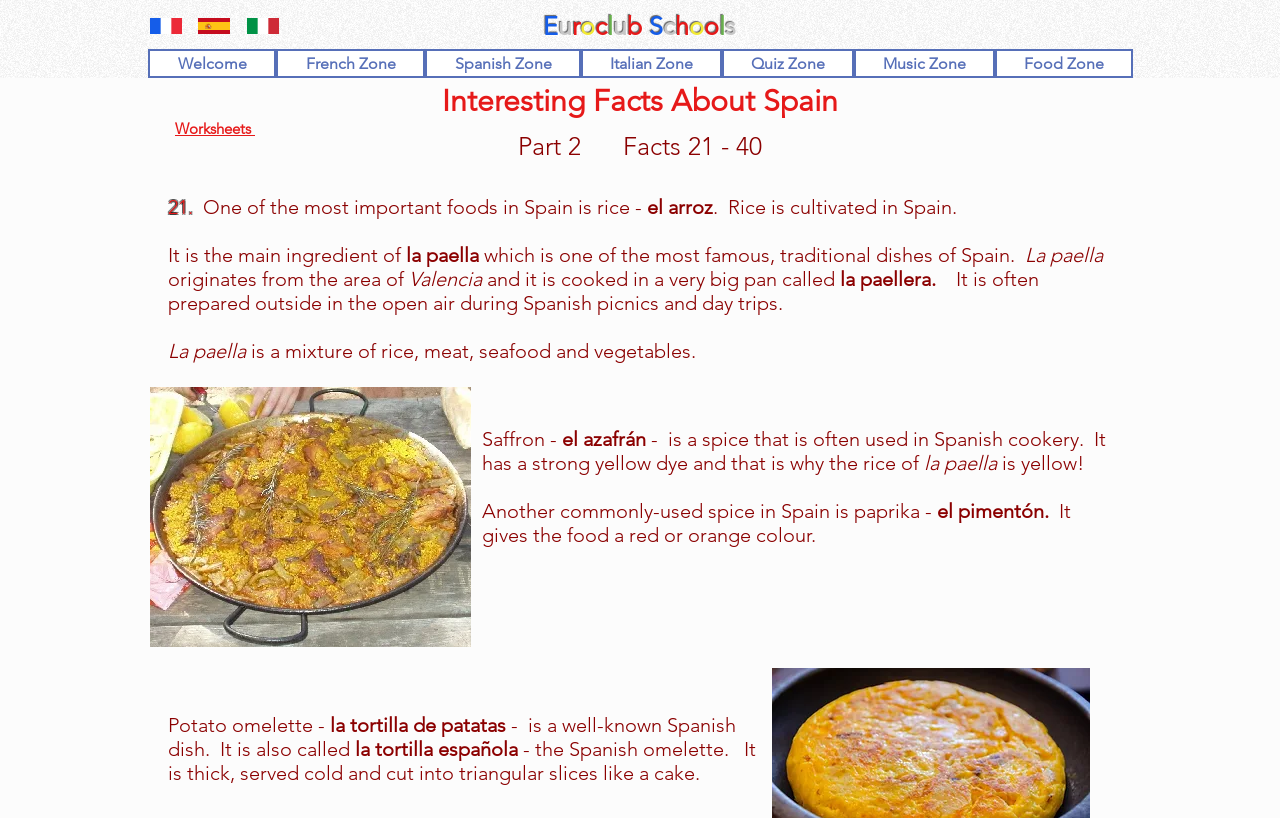Give a succinct answer to this question in a single word or phrase: 
What is the spice that gives la paella its yellow color?

Saffron